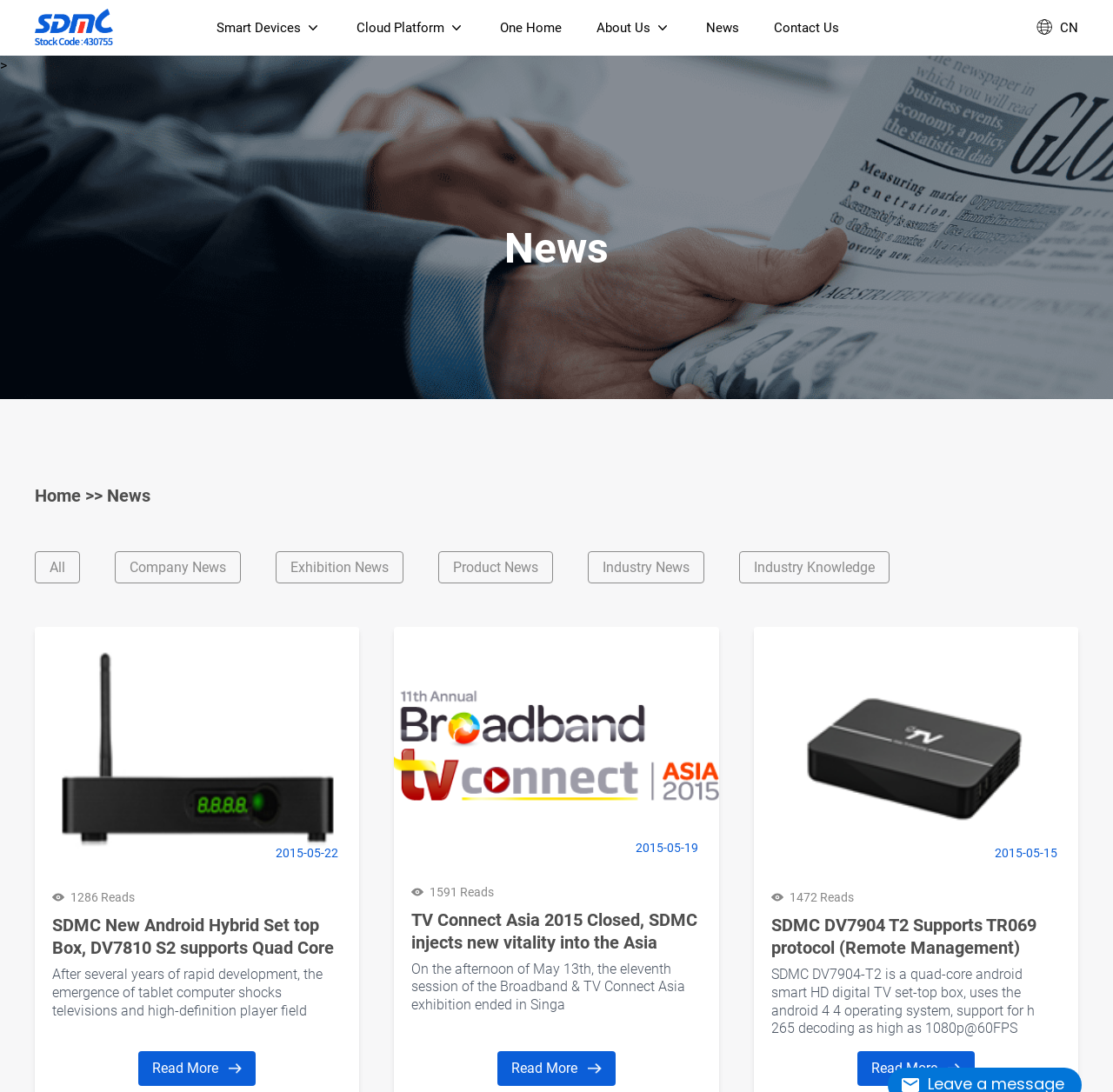What is the name of the company?
Answer briefly with a single word or phrase based on the image.

SDMC